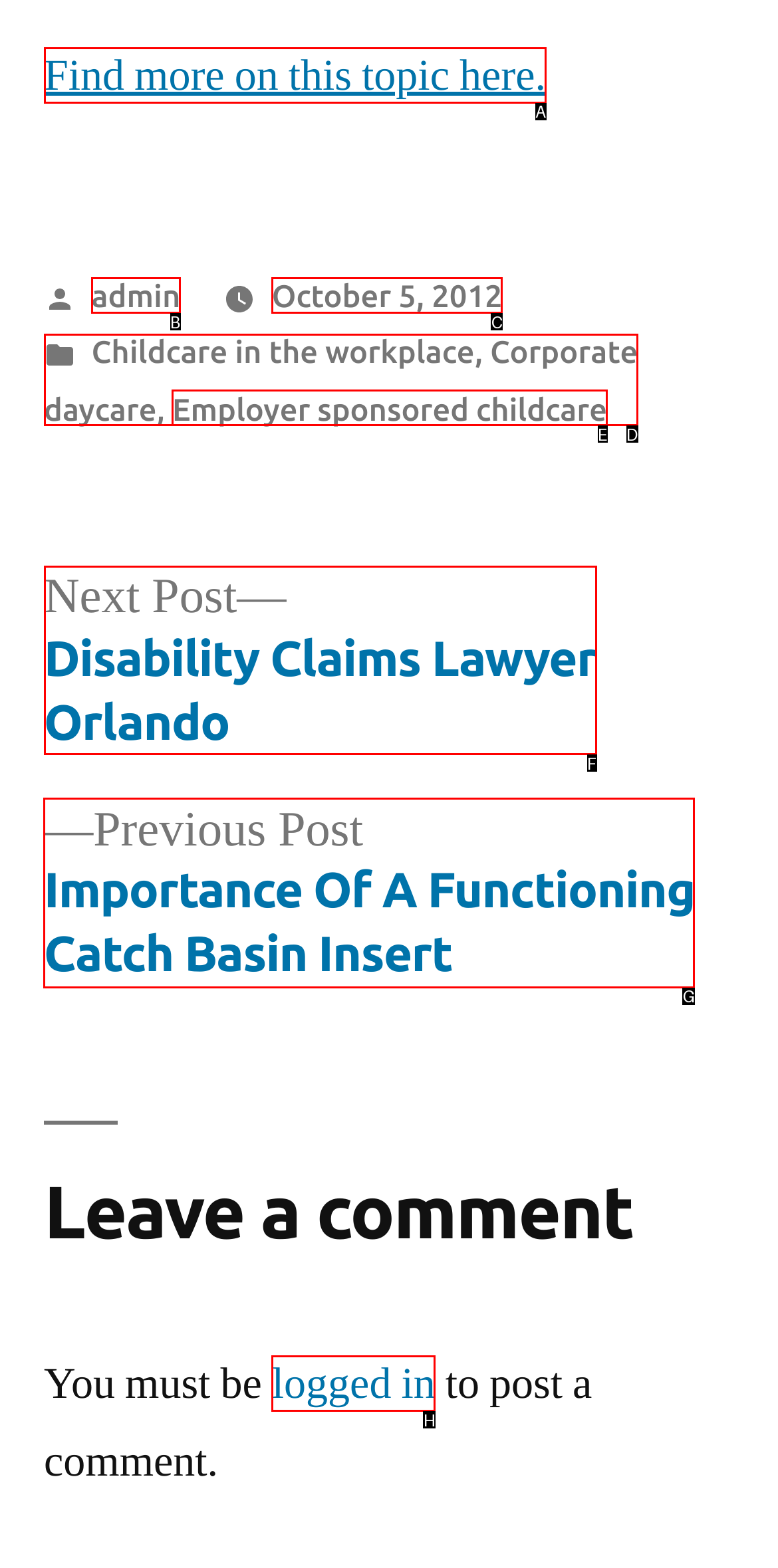Tell me which one HTML element I should click to complete the following task: View previous post Answer with the option's letter from the given choices directly.

G